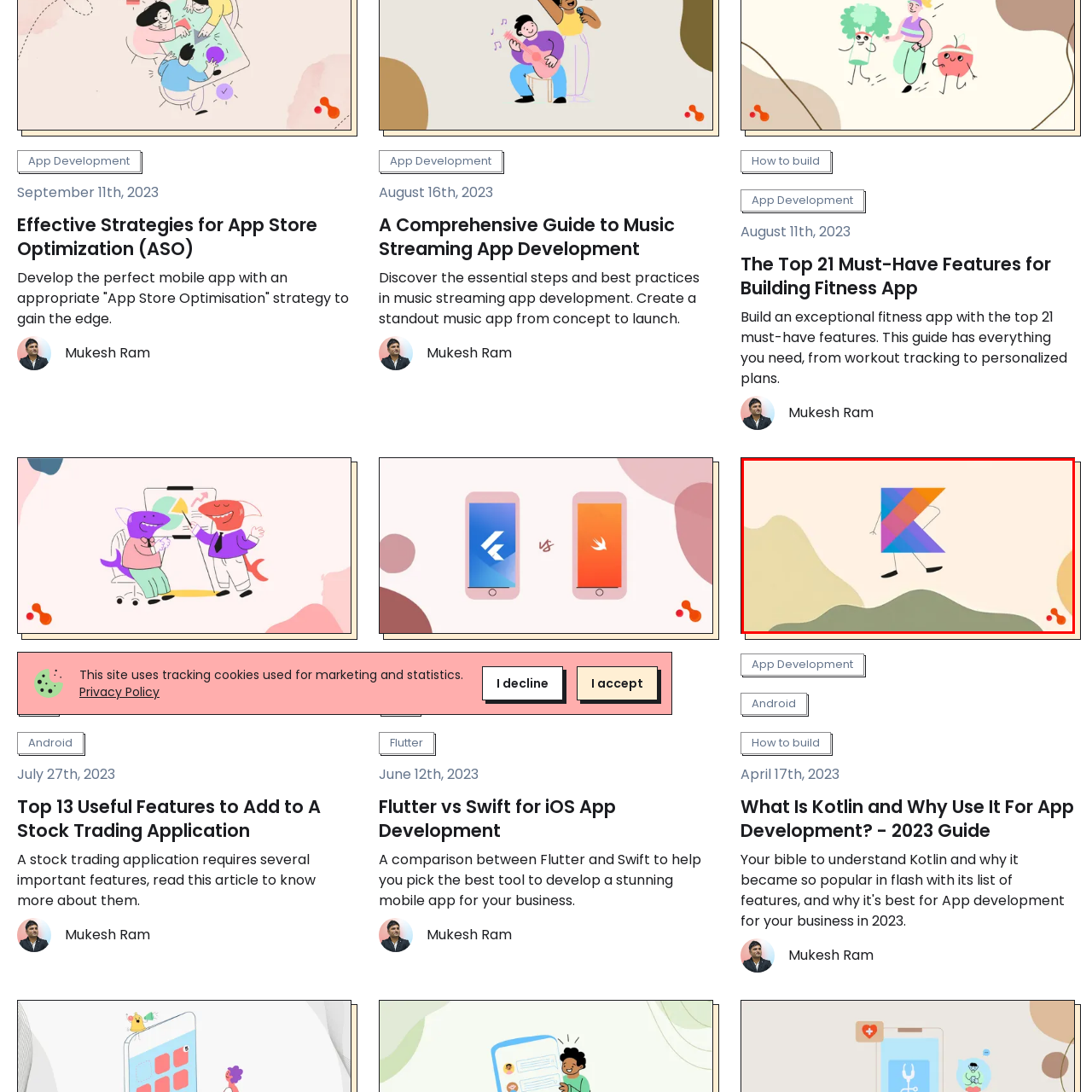Observe the visual content surrounded by a red rectangle, What is the subject of the image related to? Respond using just one word or a short phrase.

Kotlin and app development